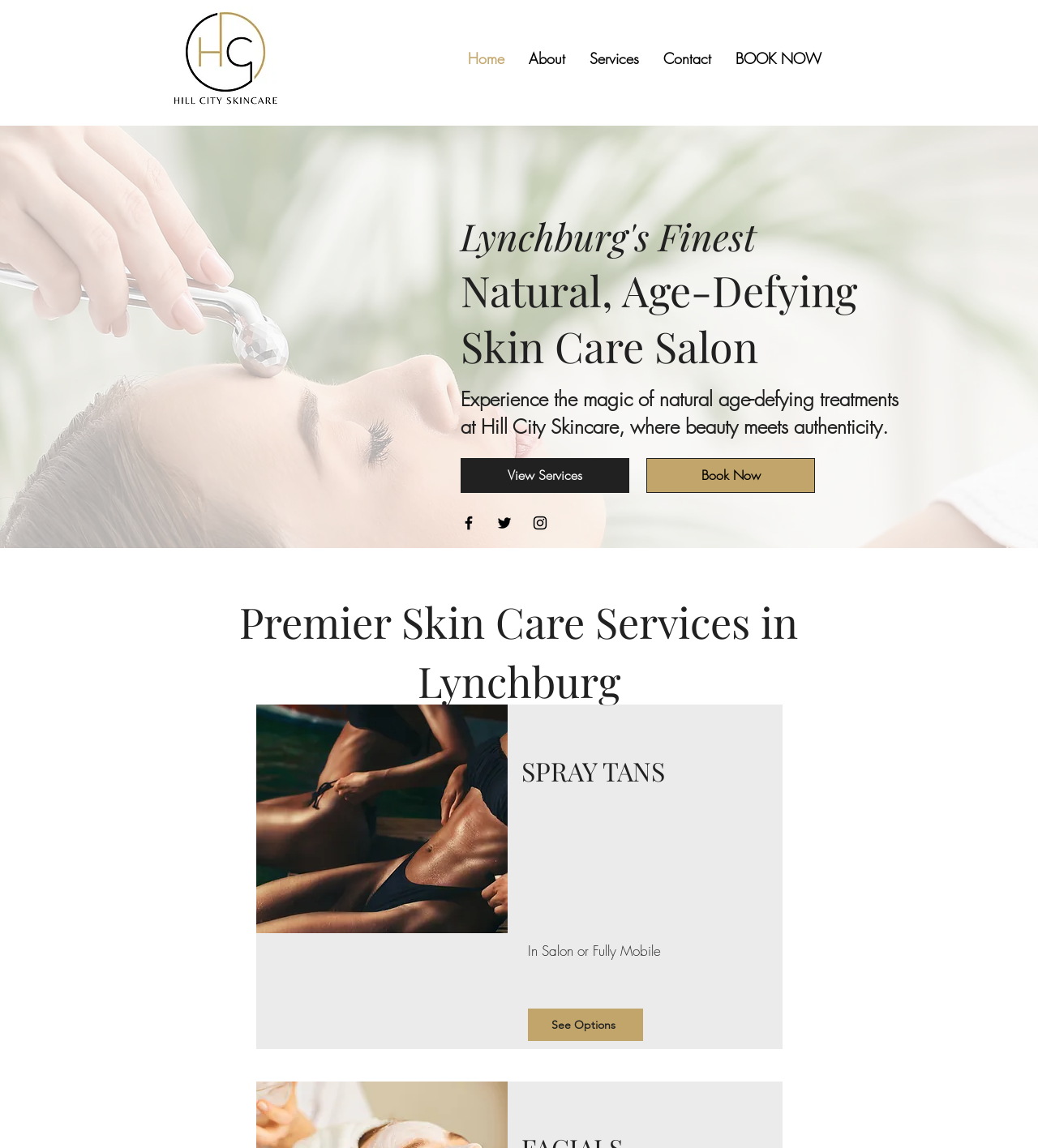Locate the bounding box coordinates of the element I should click to achieve the following instruction: "Go to the Home page".

[0.439, 0.035, 0.498, 0.066]